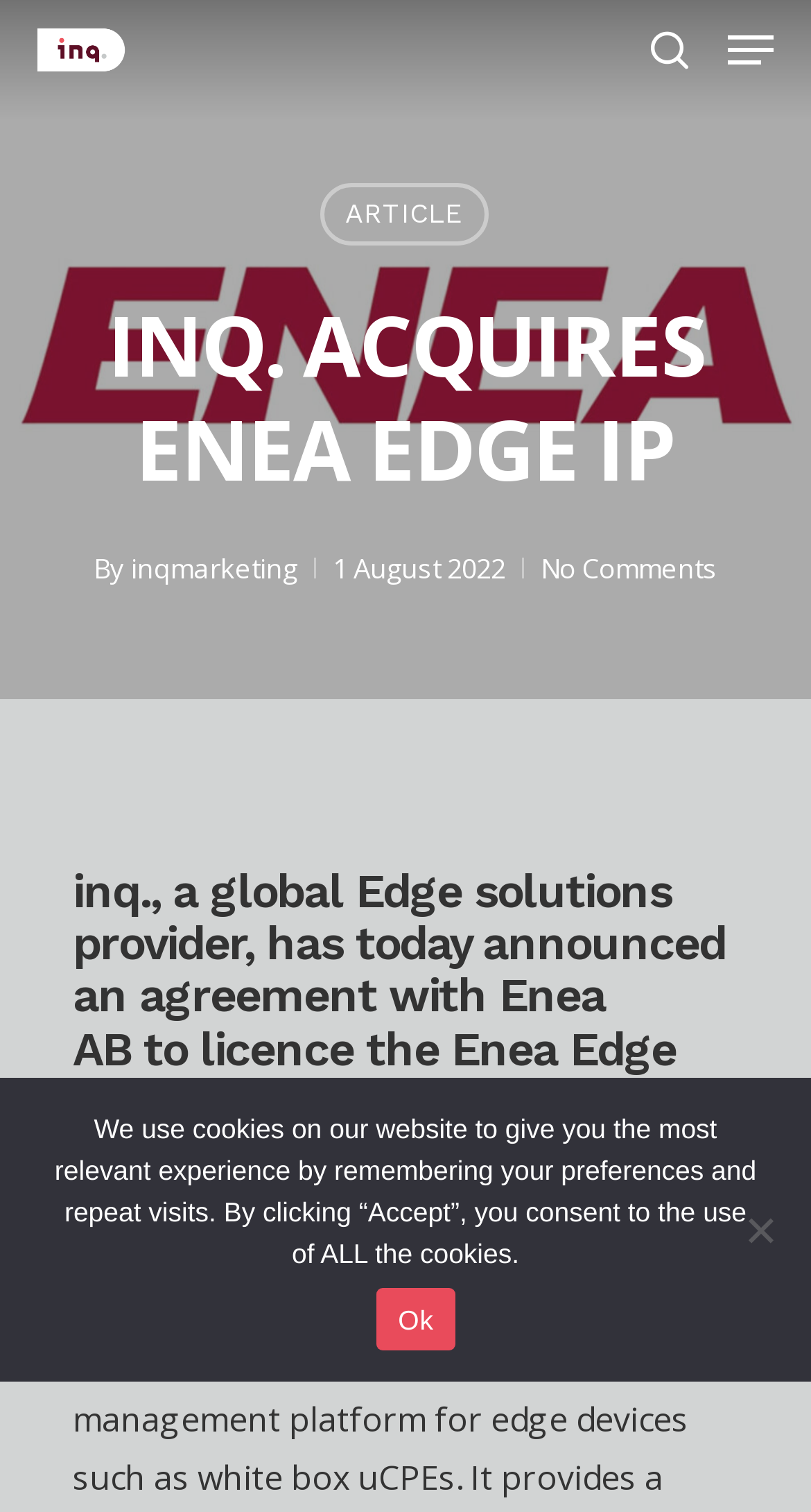Offer a detailed account of what is visible on the webpage.

The webpage appears to be an article page from a company called inq. The top section of the page features a search bar with a "Search" textbox and a "Close Search" link to the right of it. Below the search bar, there is a logo of inq. accompanied by a link to the company's main page.

On the top right corner, there is a navigation menu link. Below the navigation menu, the main article section begins with a heading "INQ. ACQUIRES ENEA EDGE IP" in a prominent font size. The article is attributed to "inqmarketing" and dated "1 August 2022". There is also a "No Comments" link below the article attribution.

The article content is divided into paragraphs, with the first paragraph describing inq.'s agreement with Enea AB to license the Enea Edge Intellectual Property (IP) through a perpetual software development licence.

At the bottom of the page, there is a cookie notice dialog with a message explaining the use of cookies on the website. The dialog has an "Ok" button to accept the use of cookies and a "No" button to decline.